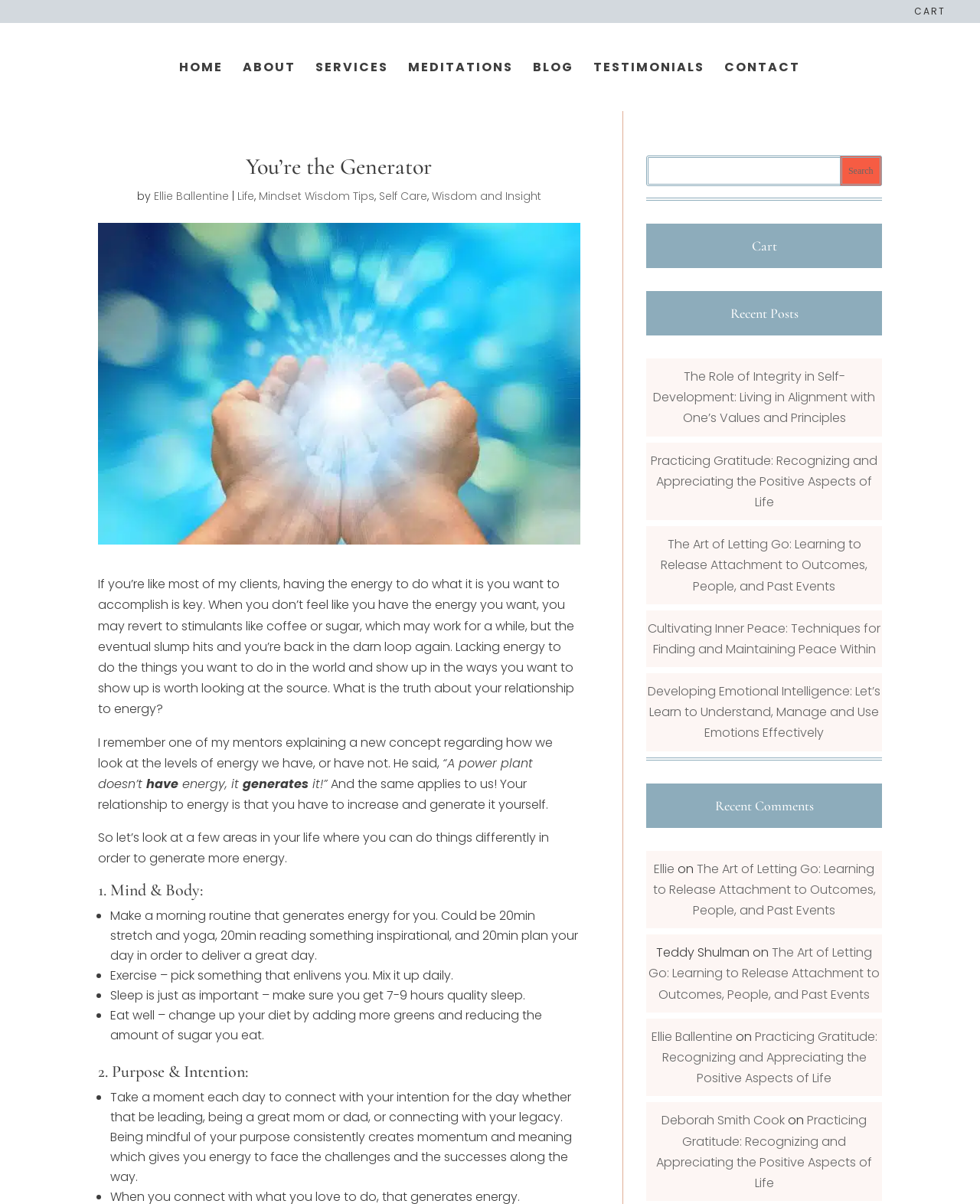Identify the bounding box coordinates necessary to click and complete the given instruction: "Click on the 'CART' link".

[0.933, 0.006, 0.965, 0.019]